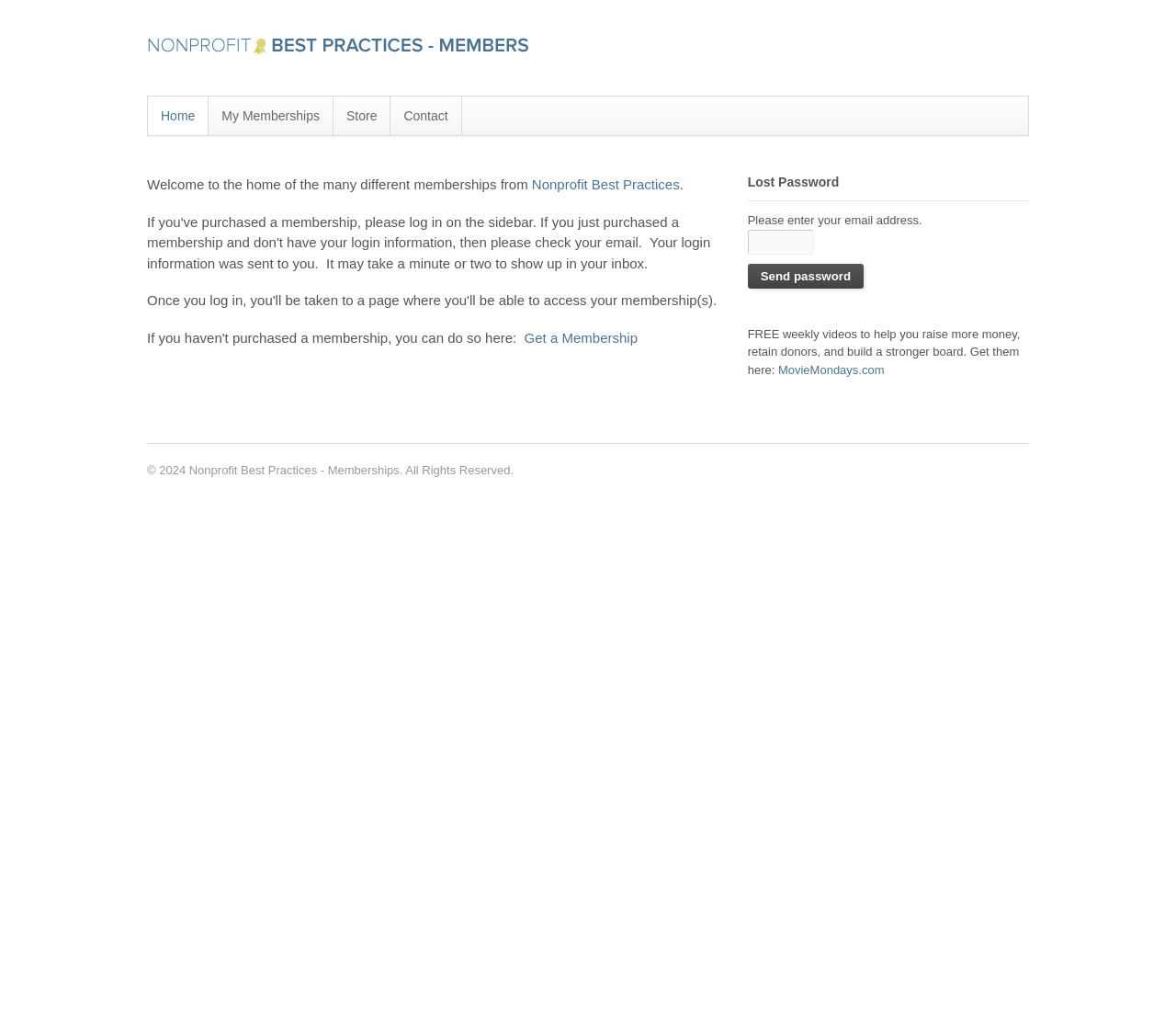What is the name of the organization?
Examine the image and provide an in-depth answer to the question.

The name of the organization can be found in the top-left corner of the webpage, where it says 'Nonprofit Best Practices - Memberships'. This is likely the name of the organization that this webpage belongs to.